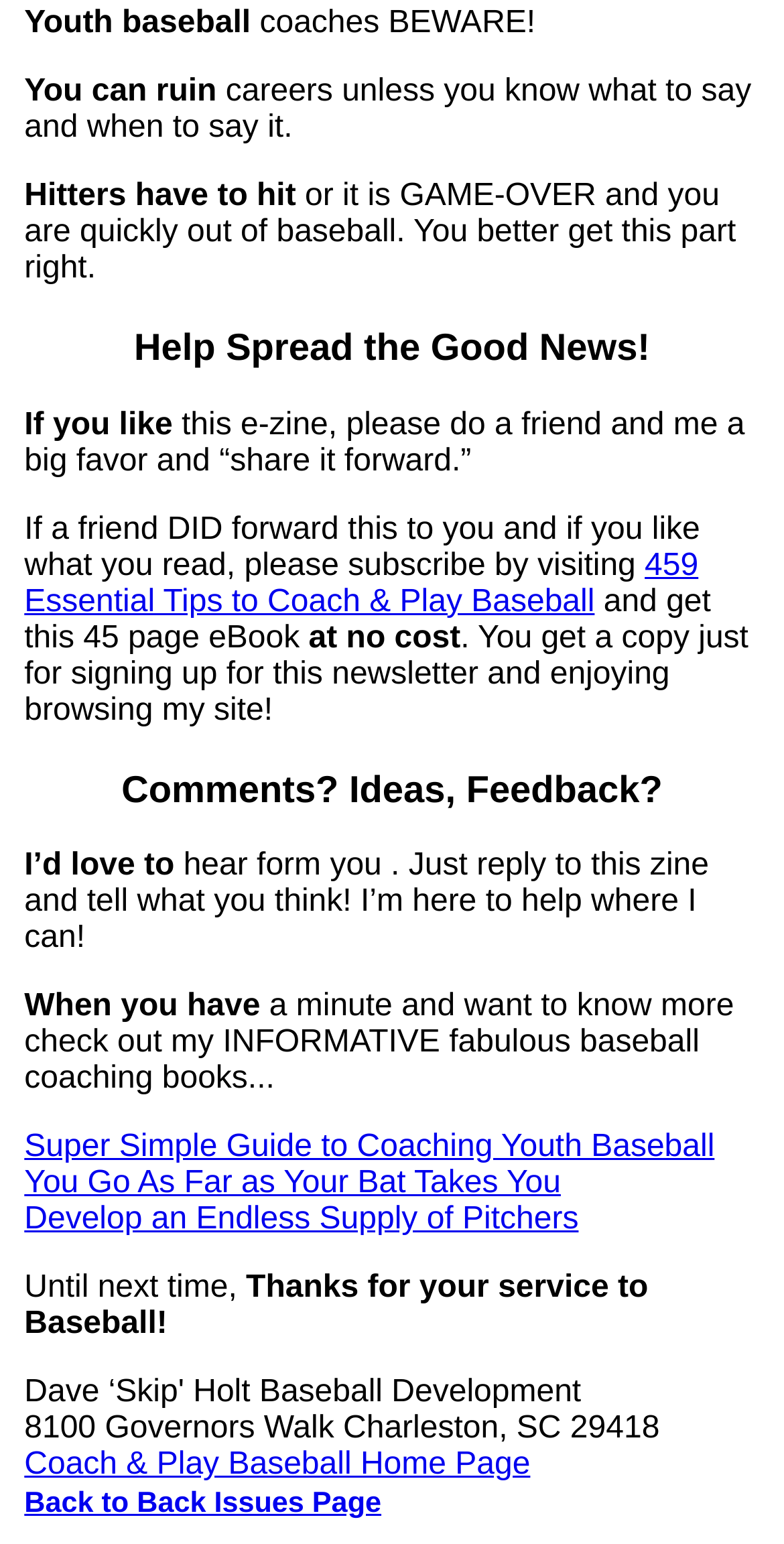Using the element description Back to Back Issues Page, predict the bounding box coordinates for the UI element. Provide the coordinates in (top-left x, top-left y, bottom-right x, bottom-right y) format with values ranging from 0 to 1.

[0.031, 0.963, 0.486, 0.984]